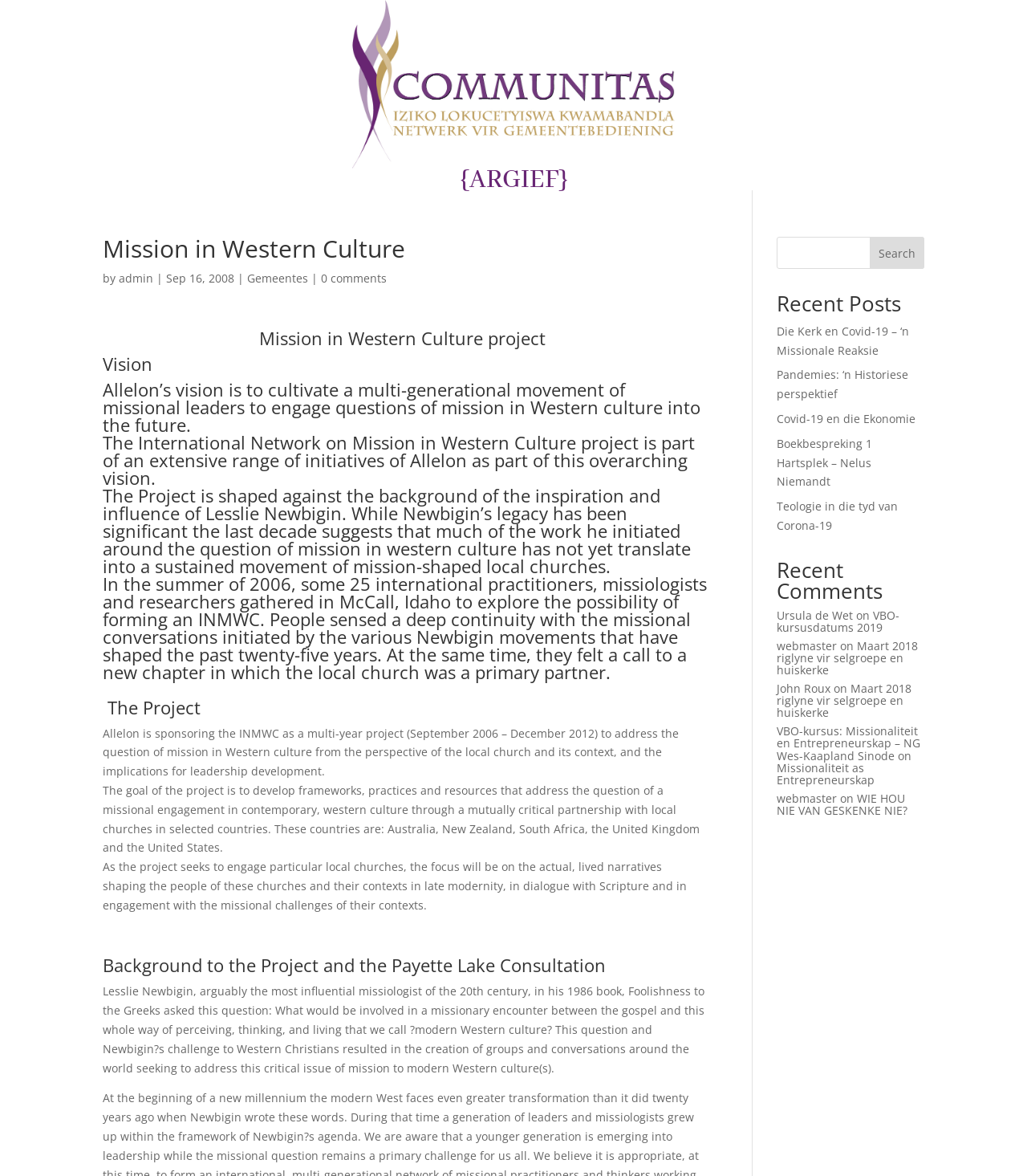Please provide a short answer using a single word or phrase for the question:
How many recent posts are listed?

5